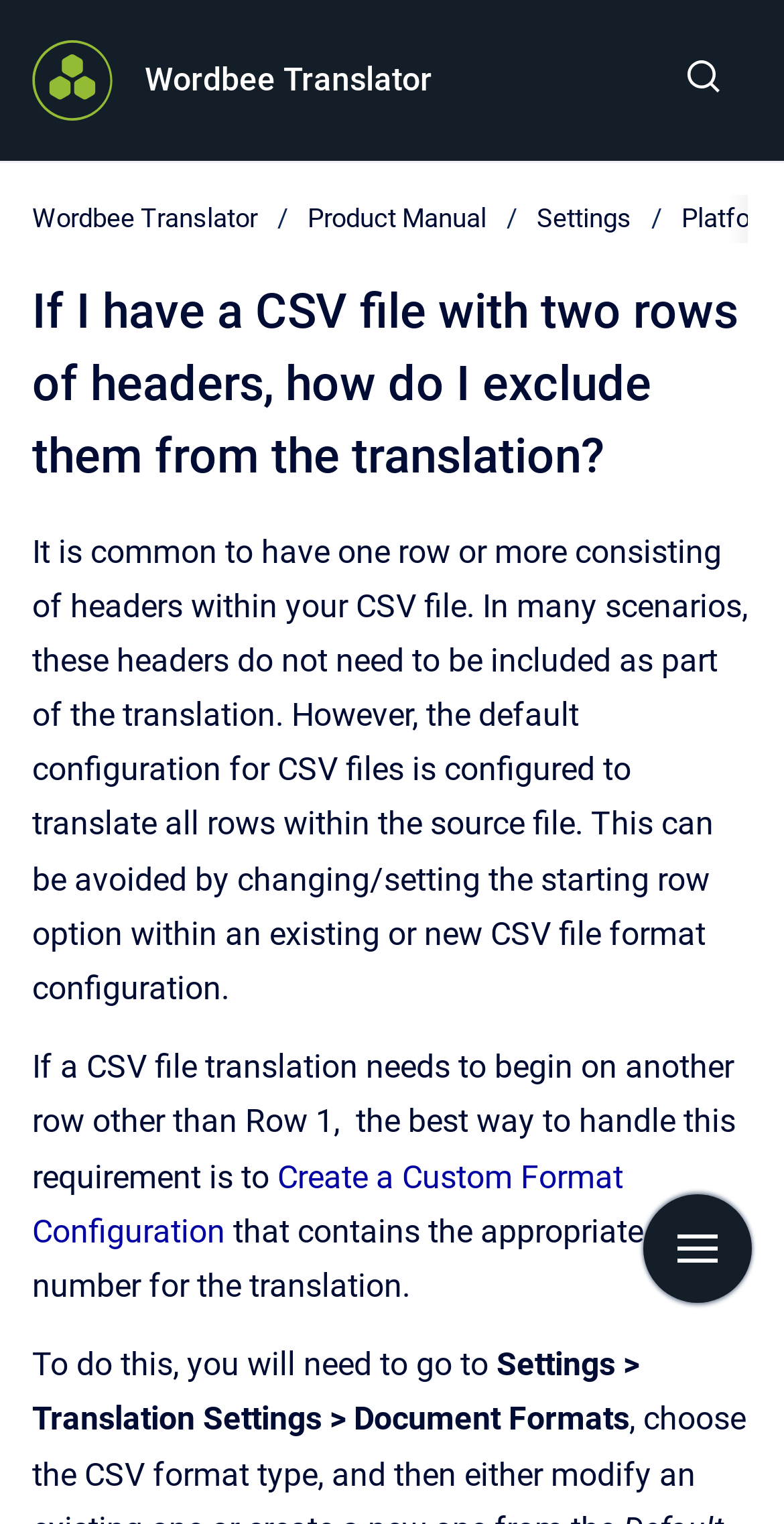Extract the bounding box coordinates for the UI element described by the text: "Create a Custom Format Configuration". The coordinates should be in the form of [left, top, right, bottom] with values between 0 and 1.

[0.041, 0.759, 0.795, 0.82]